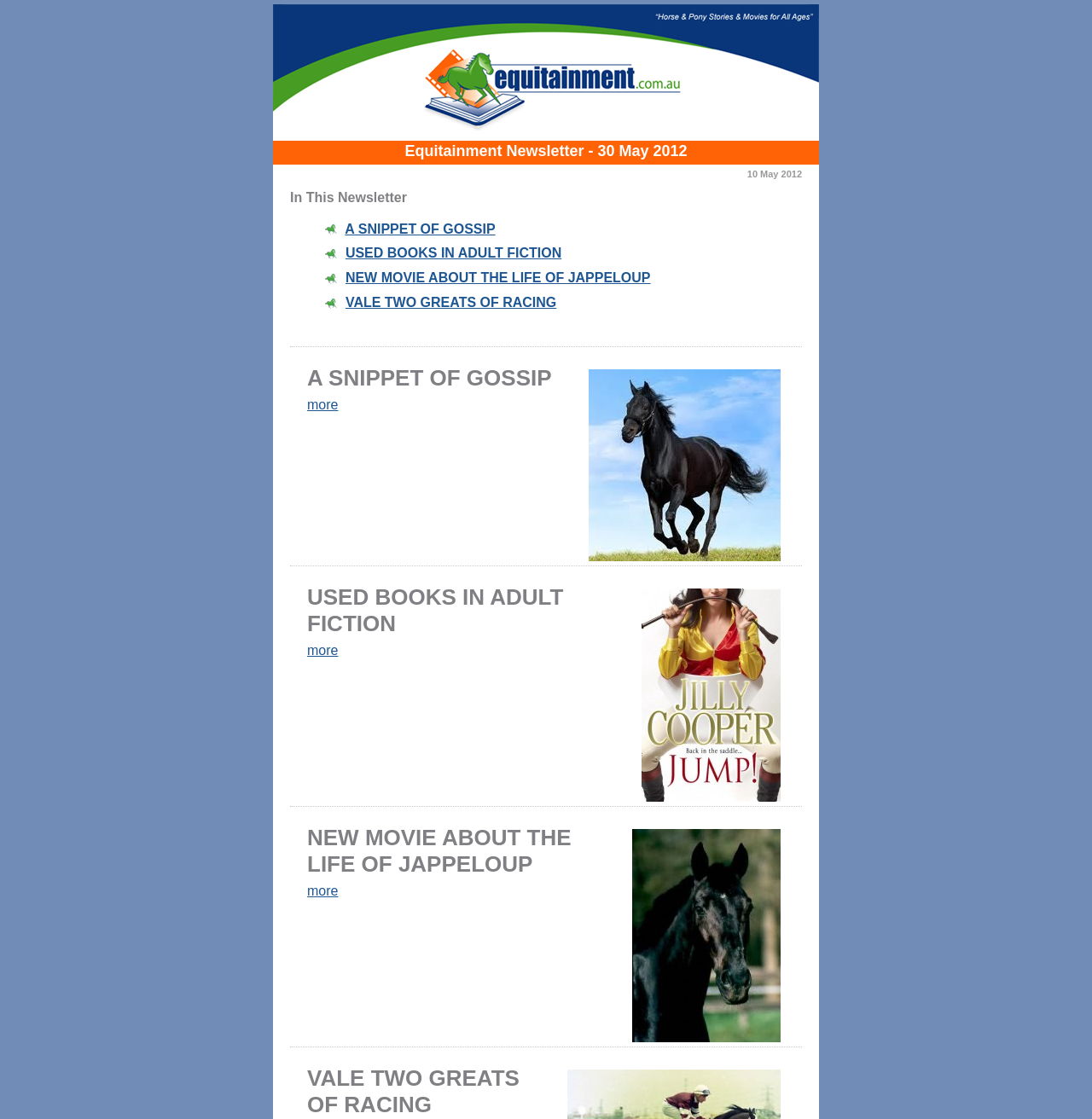Extract the bounding box of the UI element described as: "A SNIPPET OF GOSSIP".

[0.316, 0.198, 0.454, 0.211]